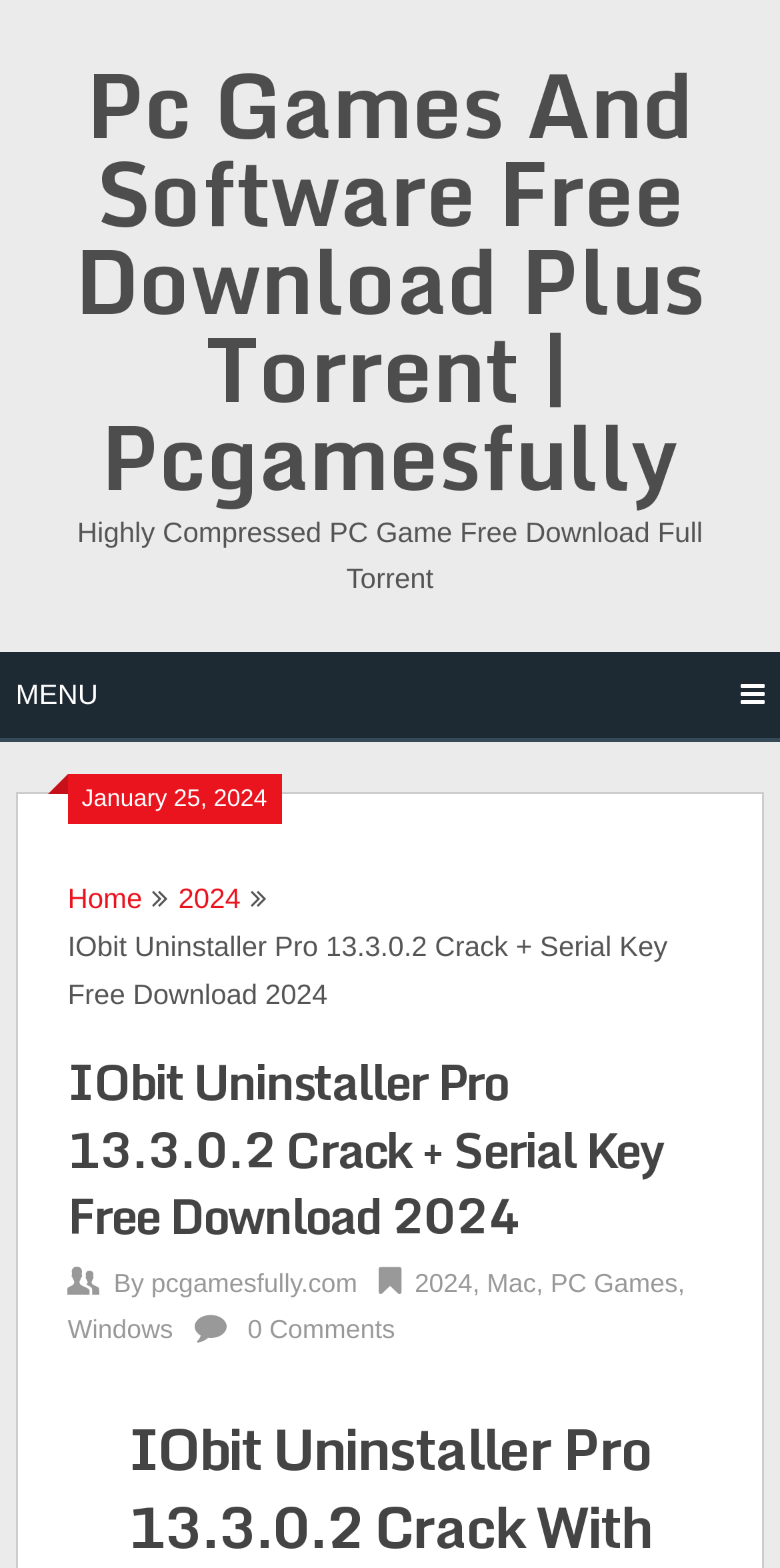Can you find the bounding box coordinates for the element that needs to be clicked to execute this instruction: "view 2024 page"? The coordinates should be given as four float numbers between 0 and 1, i.e., [left, top, right, bottom].

[0.229, 0.562, 0.308, 0.583]